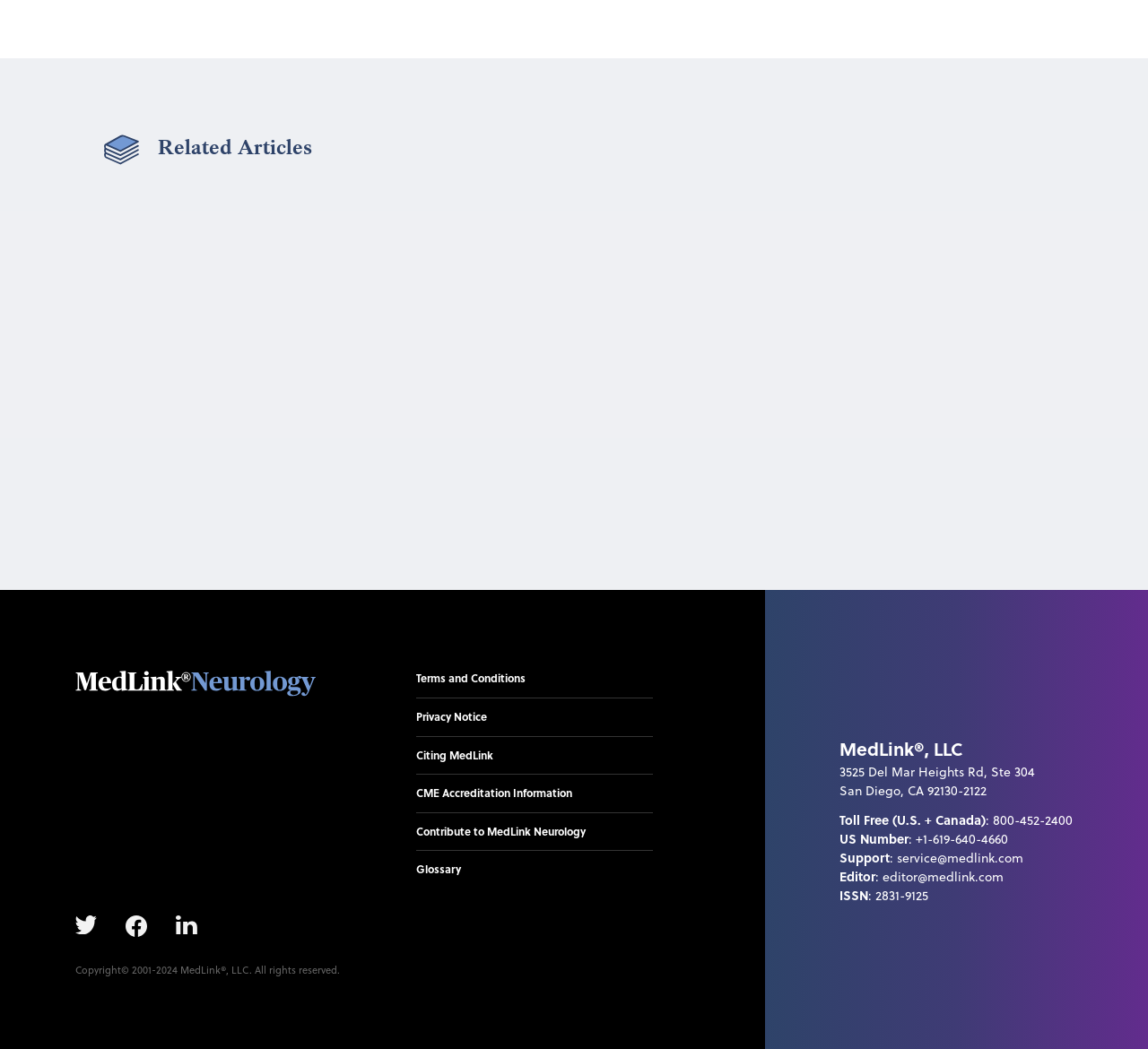Please determine the bounding box coordinates of the area that needs to be clicked to complete this task: 'check the glossary'. The coordinates must be four float numbers between 0 and 1, formatted as [left, top, right, bottom].

[0.363, 0.821, 0.402, 0.836]